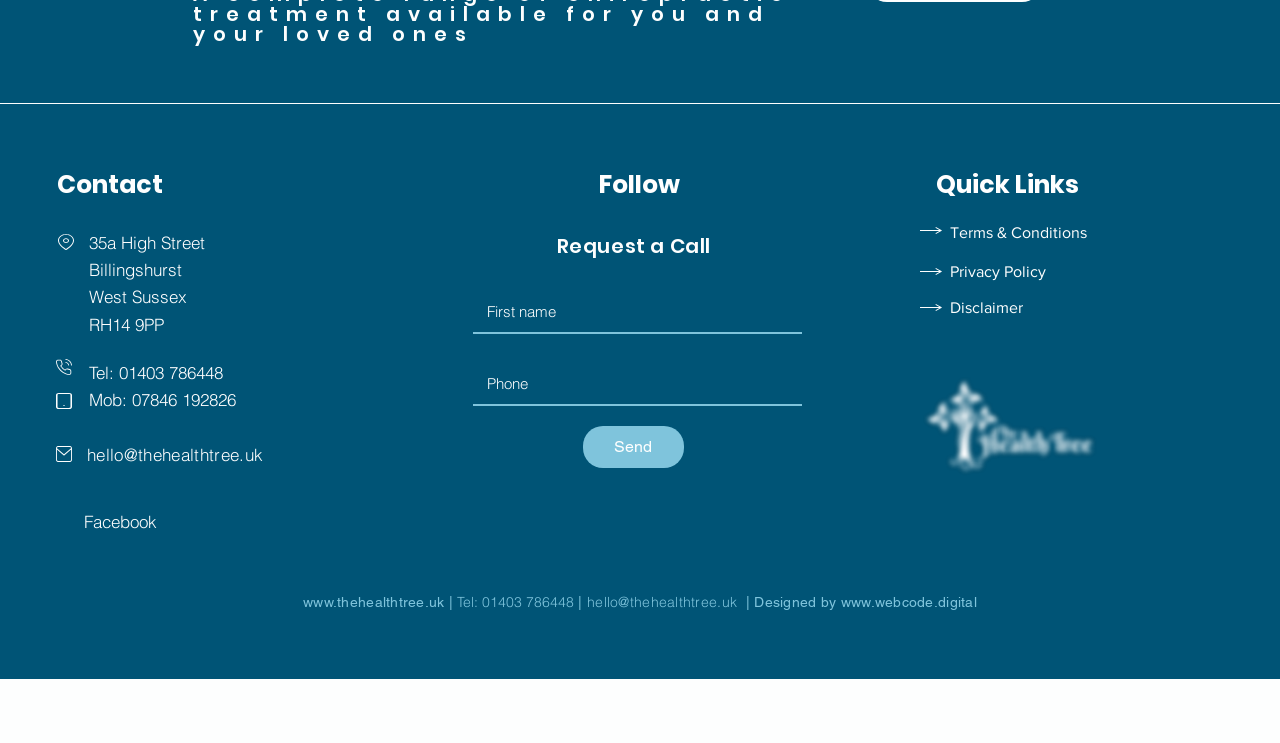Please identify the coordinates of the bounding box that should be clicked to fulfill this instruction: "Click the 'Send' button".

[0.455, 0.573, 0.534, 0.63]